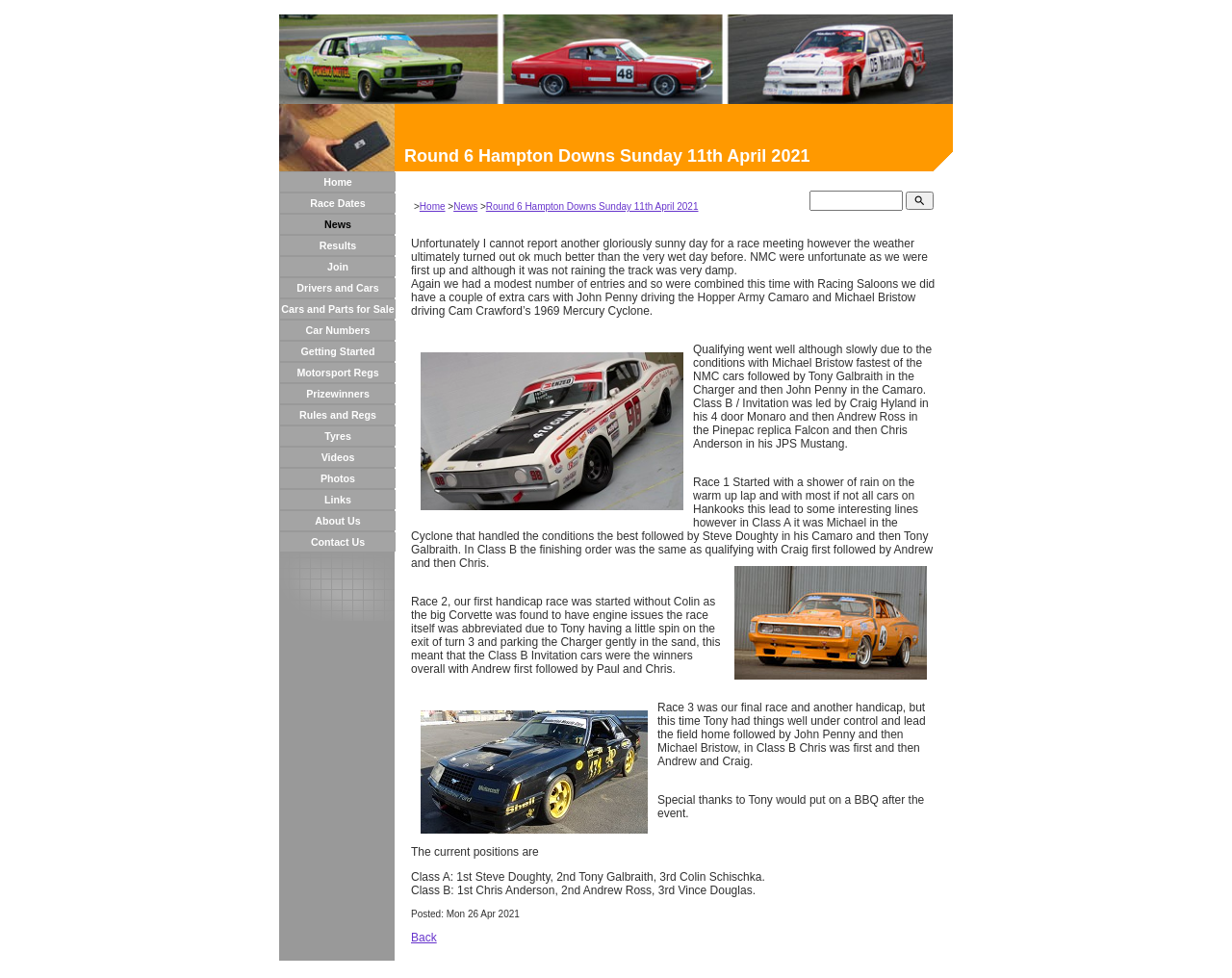What is the date when the webpage was posted?
Please use the image to deliver a detailed and complete answer.

I found this answer by looking at the bottom of the webpage, which mentions 'Posted: Mon 26 Apr 2021'.